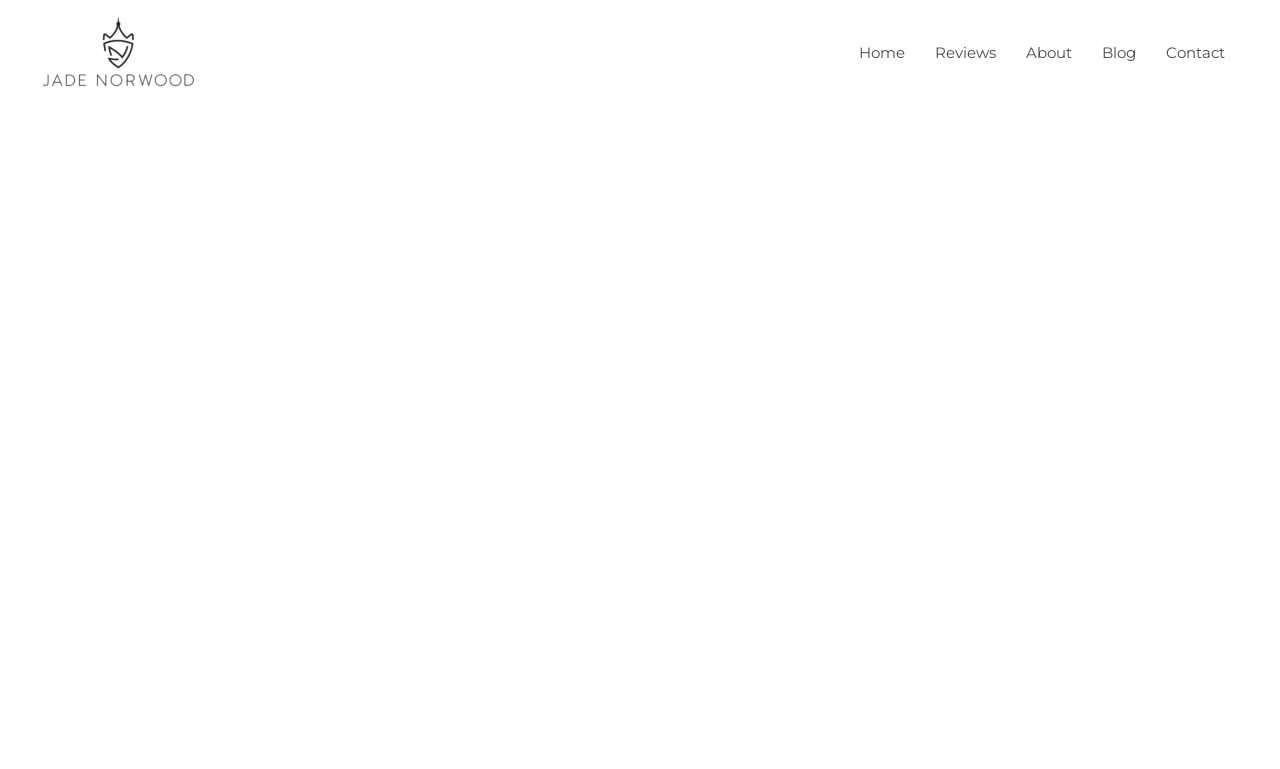Locate the bounding box of the UI element with the following description: "Home".

[0.659, 0.023, 0.719, 0.114]